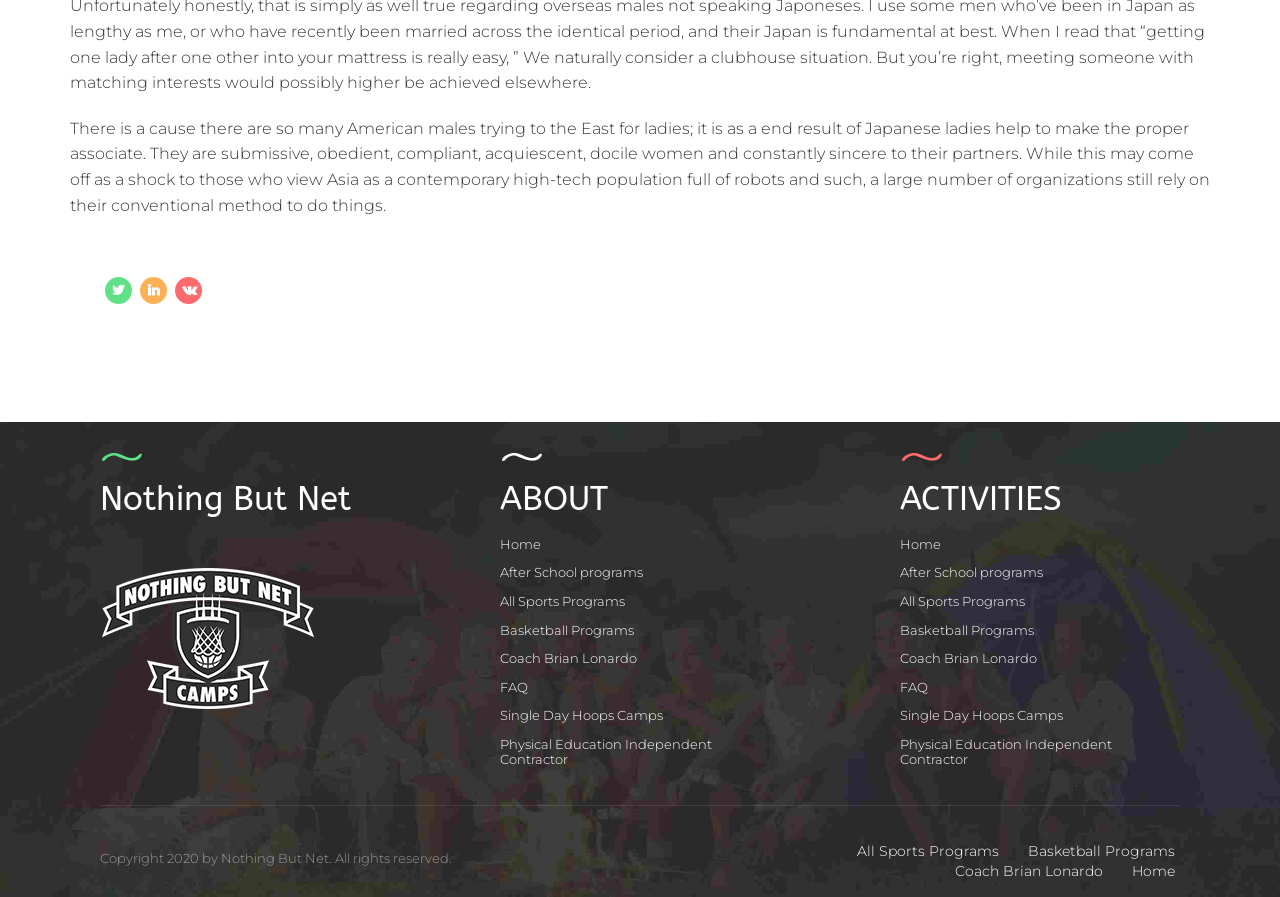Provide the bounding box coordinates for the UI element described in this sentence: "Home". The coordinates should be four float values between 0 and 1, i.e., [left, top, right, bottom].

[0.703, 0.597, 0.739, 0.615]